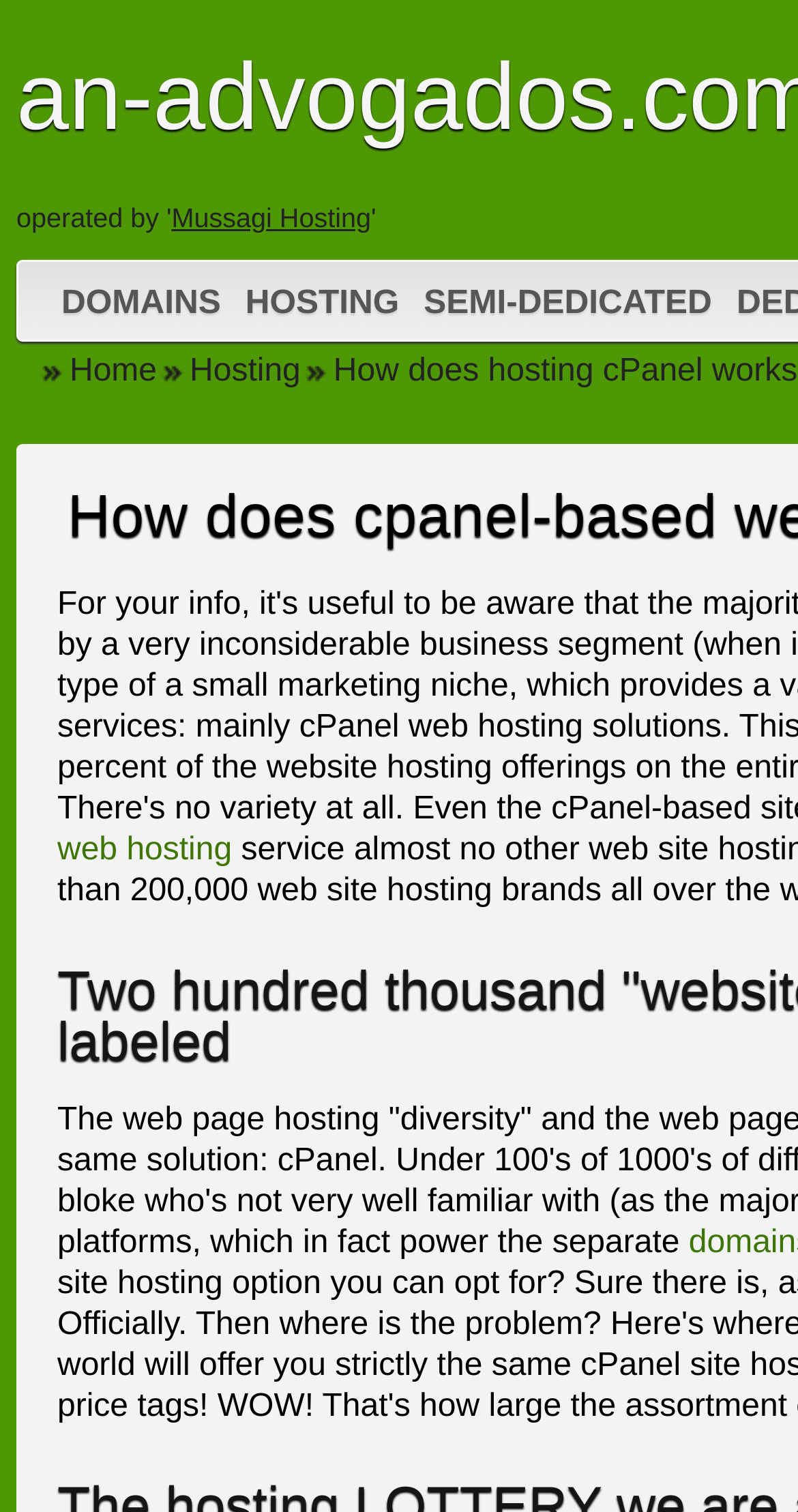What is the first link on the top?
Using the image as a reference, answer with just one word or a short phrase.

DOMAINS